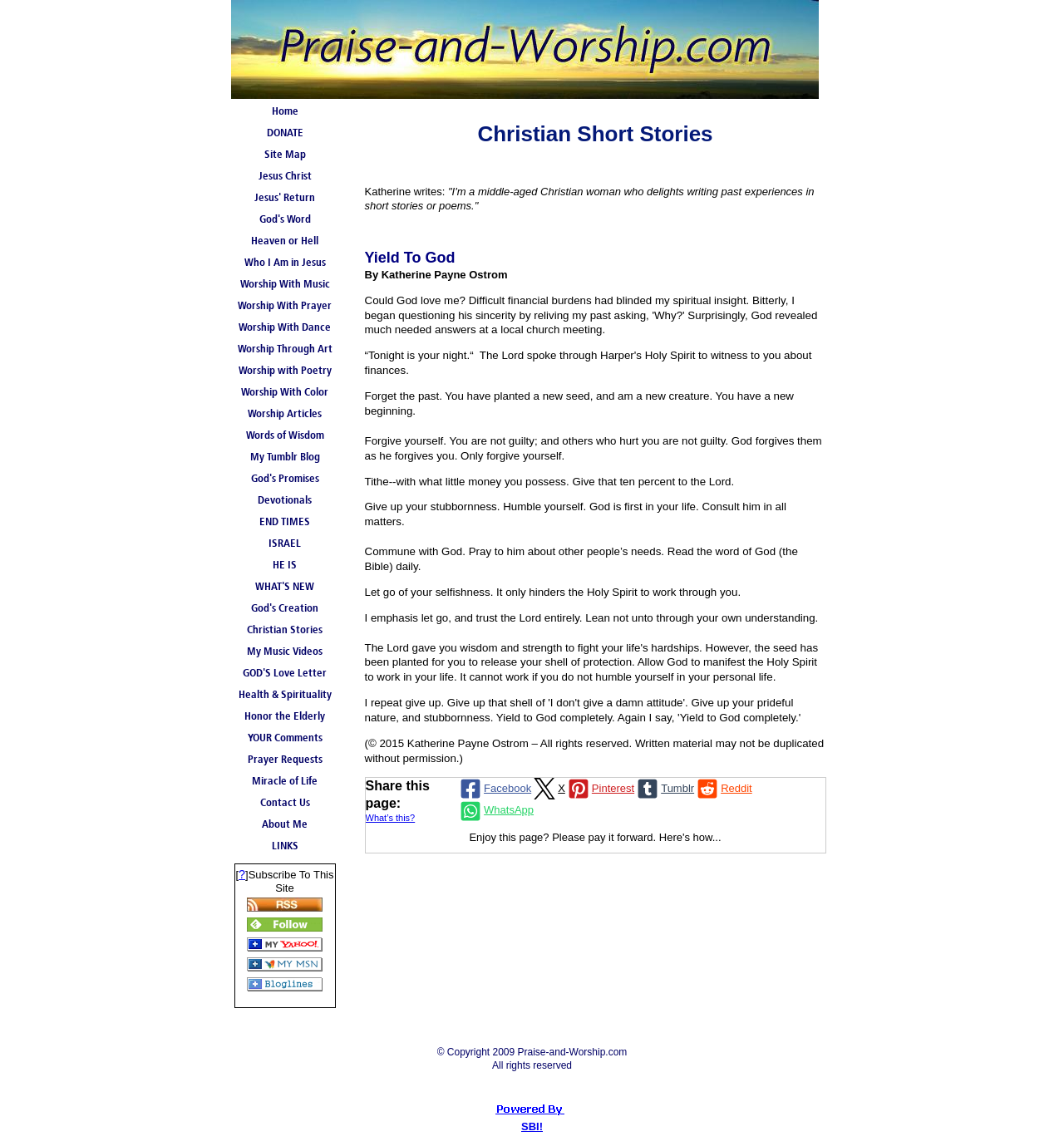Determine the bounding box coordinates of the UI element described by: "Jesus Christ".

[0.217, 0.144, 0.318, 0.163]